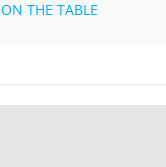Give a thorough caption of the image, focusing on all visible elements.

The image depicts a news article link titled "99.48% of Alaska Airlines flight attendants vote to strike," accompanied by a thumbnail that likely visualizes the topic discussed in the article. Below the headline, the publication date is noted as "16th February 2024." This article may provide insights on the context of the vote and its implications for the airline industry, highlighting significant labor relations issues. The layout suggests it is part of a section dedicated to related posts, with various other links and dates adjacent to it, indicating a broad spectrum of aviation-related news coverage.